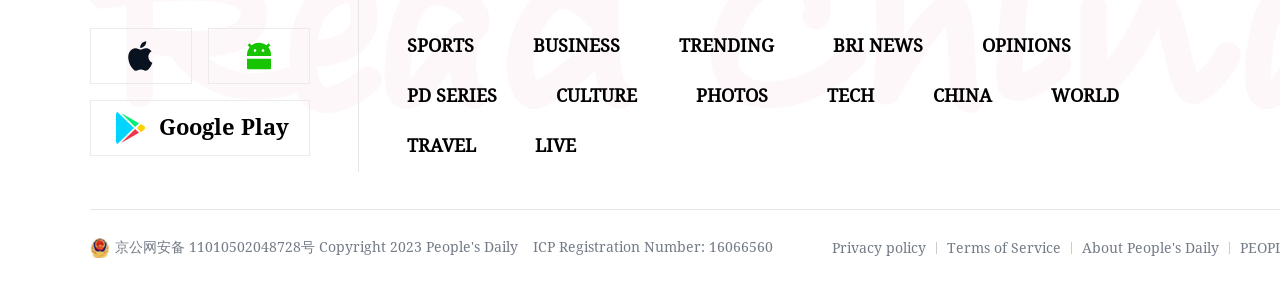What type of content is available on the website?
Answer with a single word or phrase, using the screenshot for reference.

News and videos